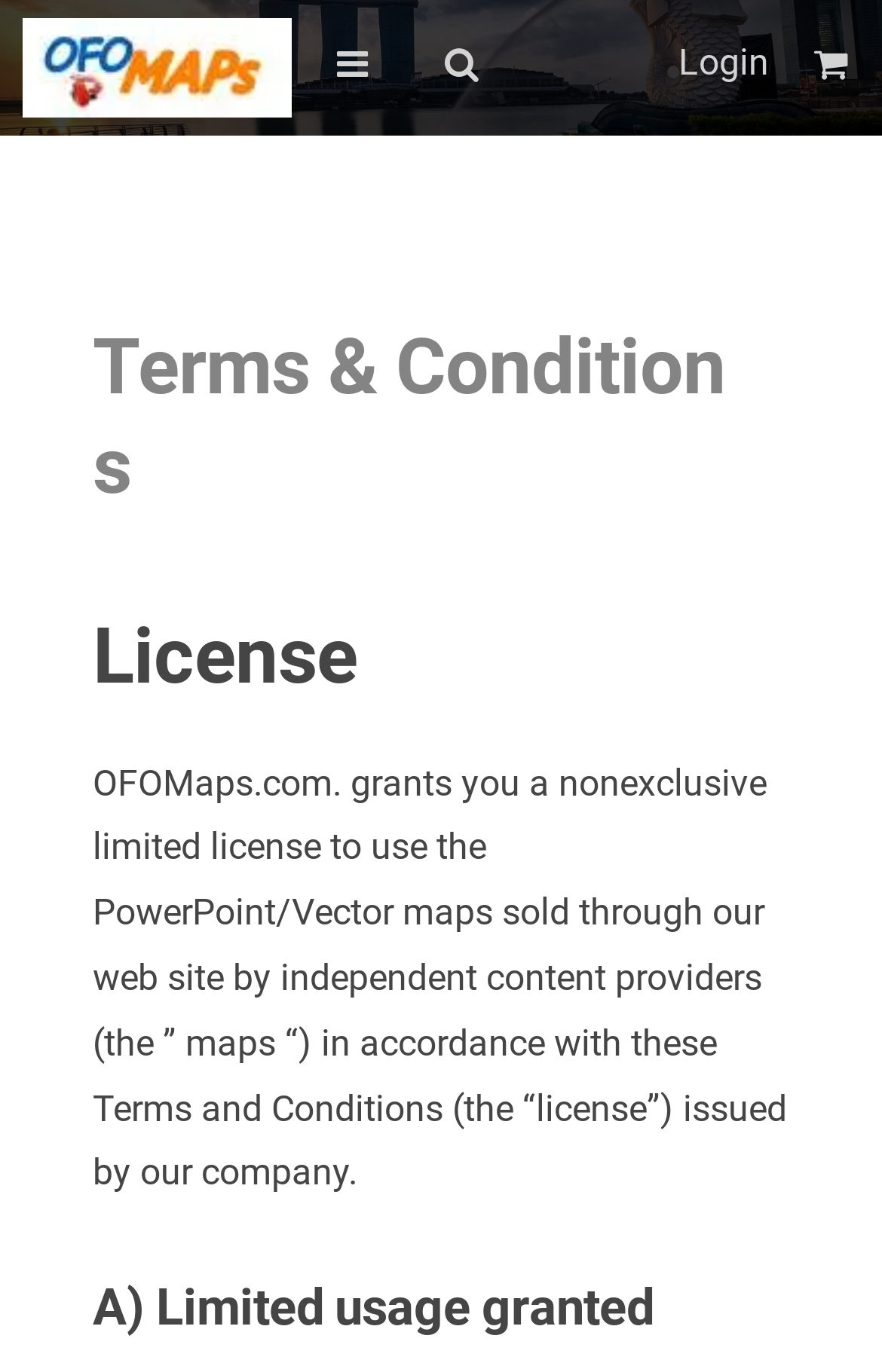Find the bounding box of the element with the following description: "Cart (0)". The coordinates must be four float numbers between 0 and 1, formatted as [left, top, right, bottom].

[0.923, 0.031, 0.974, 0.063]